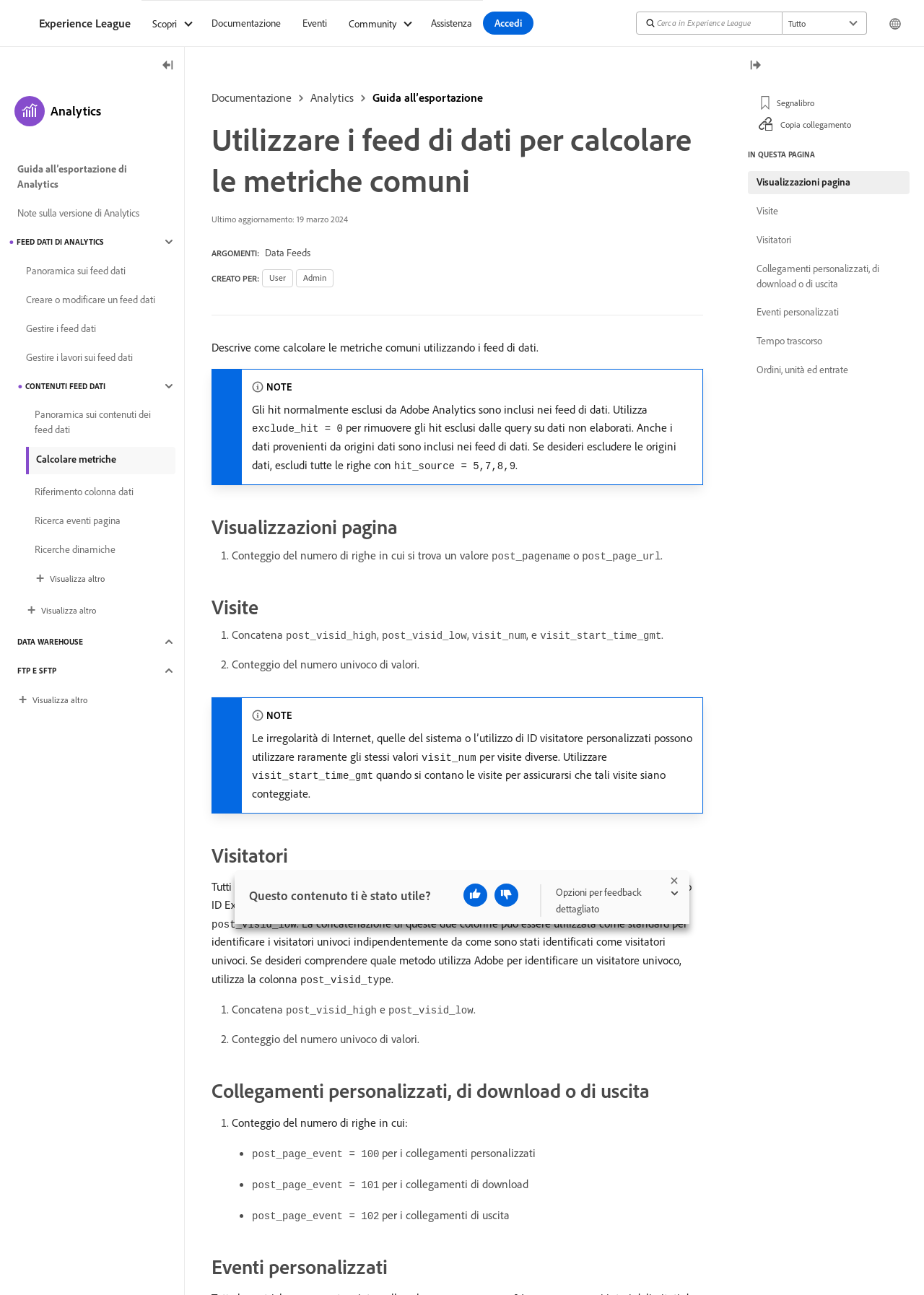What type of data is included in the data feeds?
From the image, respond with a single word or phrase.

hits normally excluded from Adobe Analytics